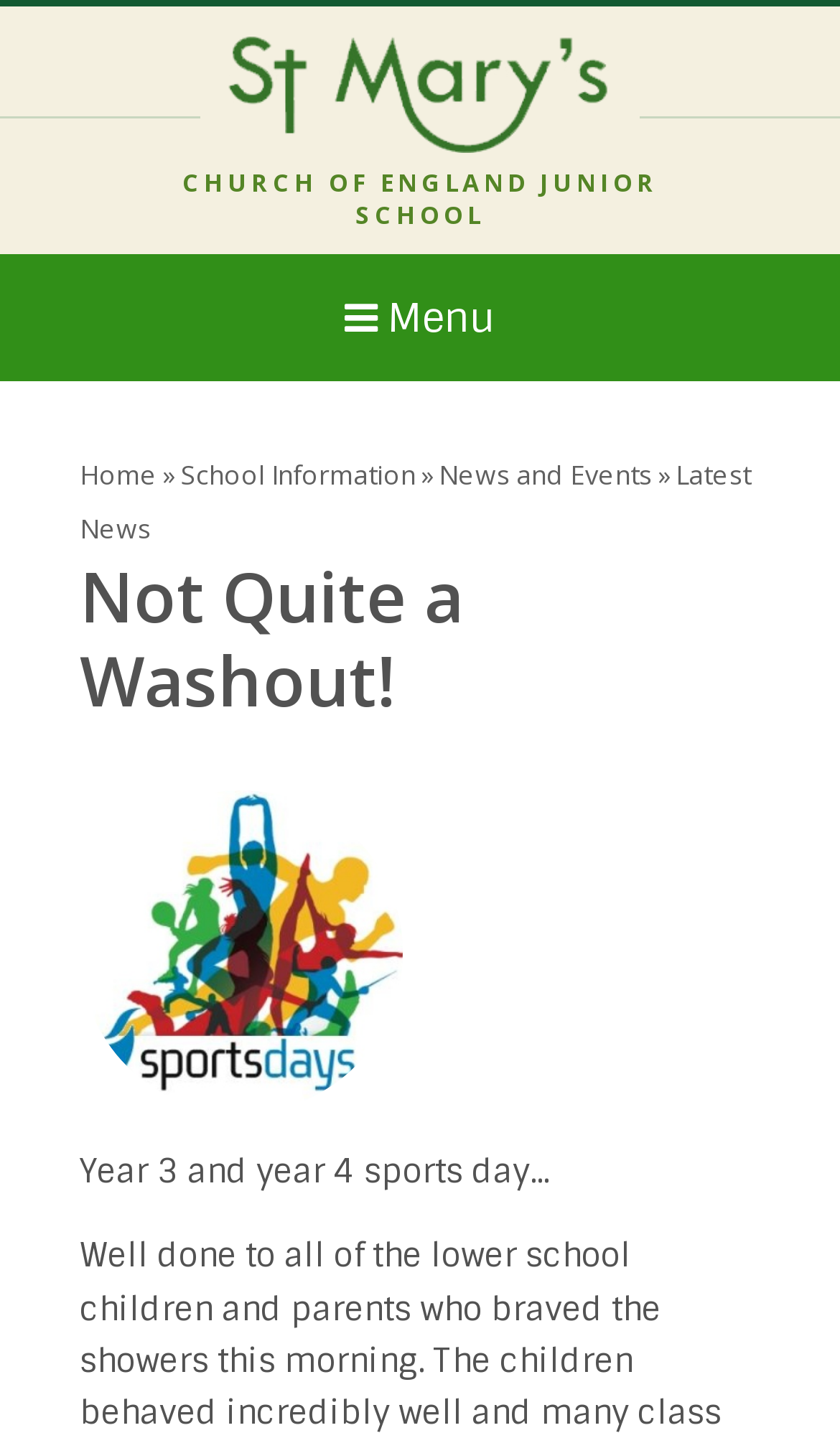Determine the bounding box coordinates of the element that should be clicked to execute the following command: "Click the 'Home' link".

[0.0, 0.267, 1.0, 0.358]